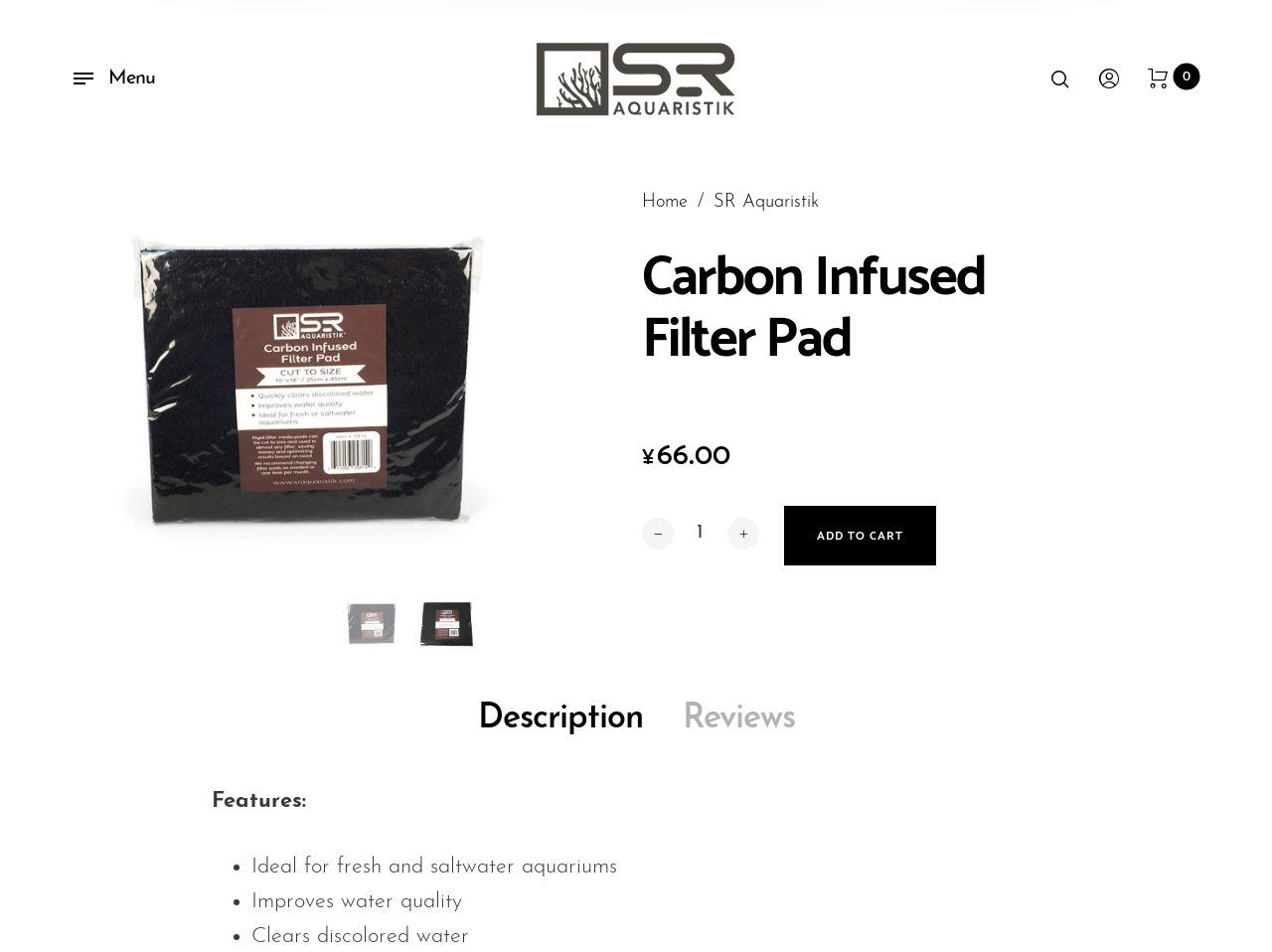How many types of lighting products are available on this website?
Provide an in-depth and detailed answer to the question.

Under the category Lighting, I can see two types of lighting products: Freshwater / Plant and Saltwater / Reef. Therefore, there are two types of lighting products available on this website.